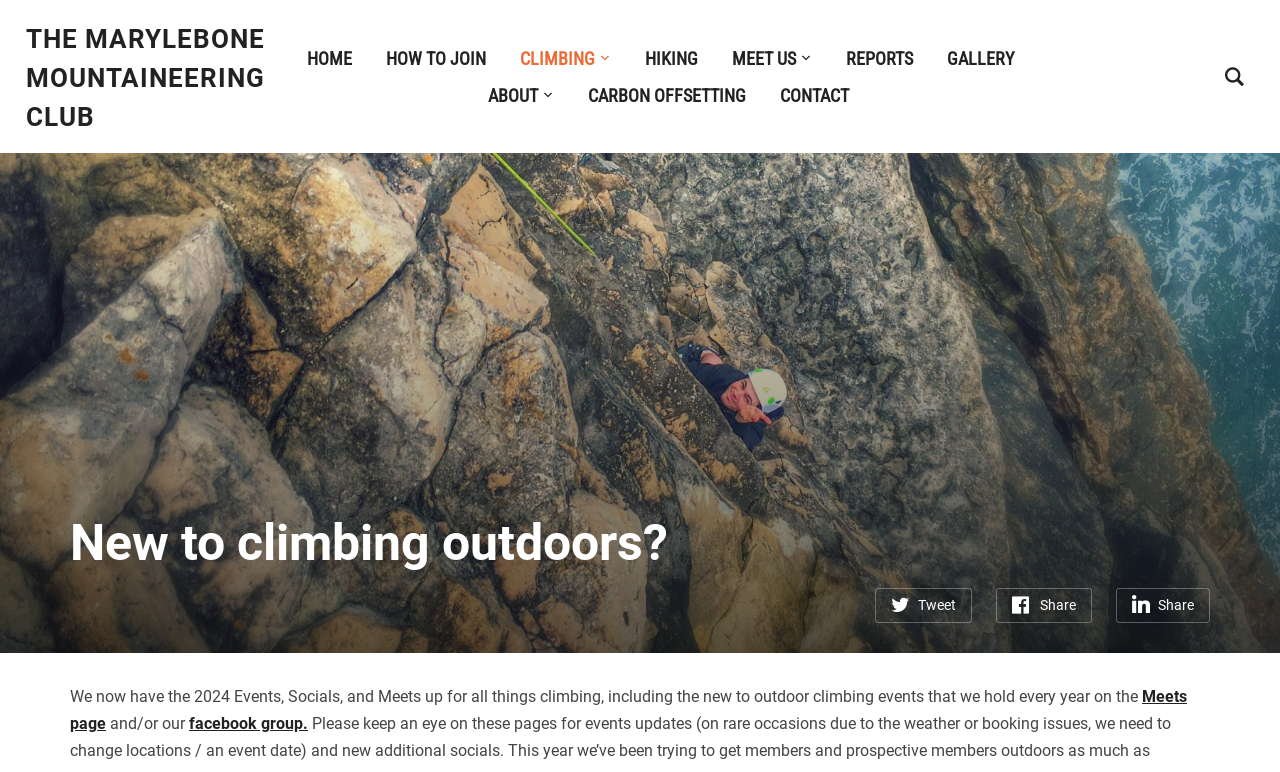Find the bounding box coordinates of the area to click in order to follow the instruction: "Explore the link to hip hop".

None